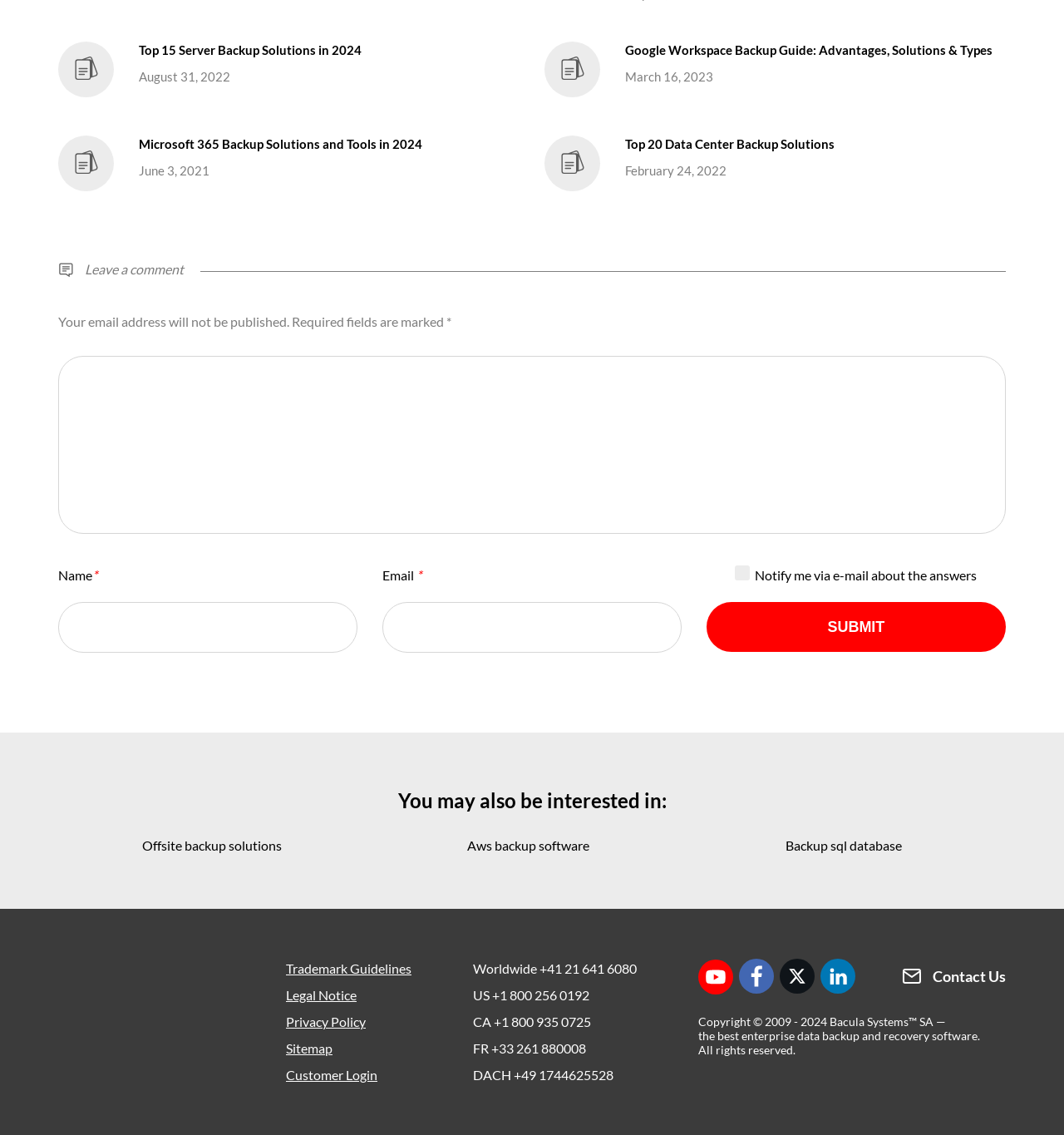Indicate the bounding box coordinates of the element that needs to be clicked to satisfy the following instruction: "Click on the 'Submit' button". The coordinates should be four float numbers between 0 and 1, i.e., [left, top, right, bottom].

[0.664, 0.531, 0.945, 0.575]